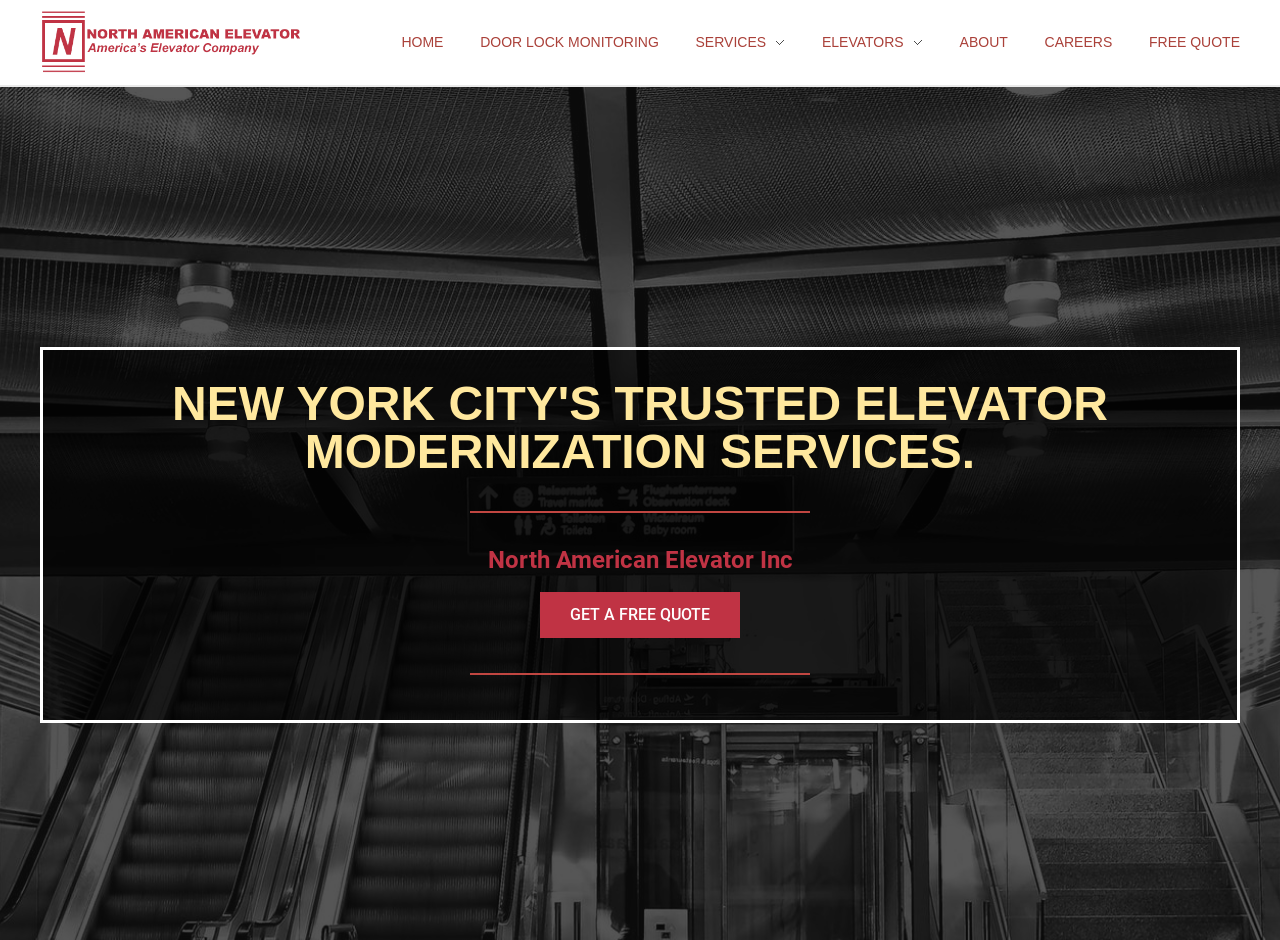Give a short answer using one word or phrase for the question:
How can I request a service?

Get a free quote